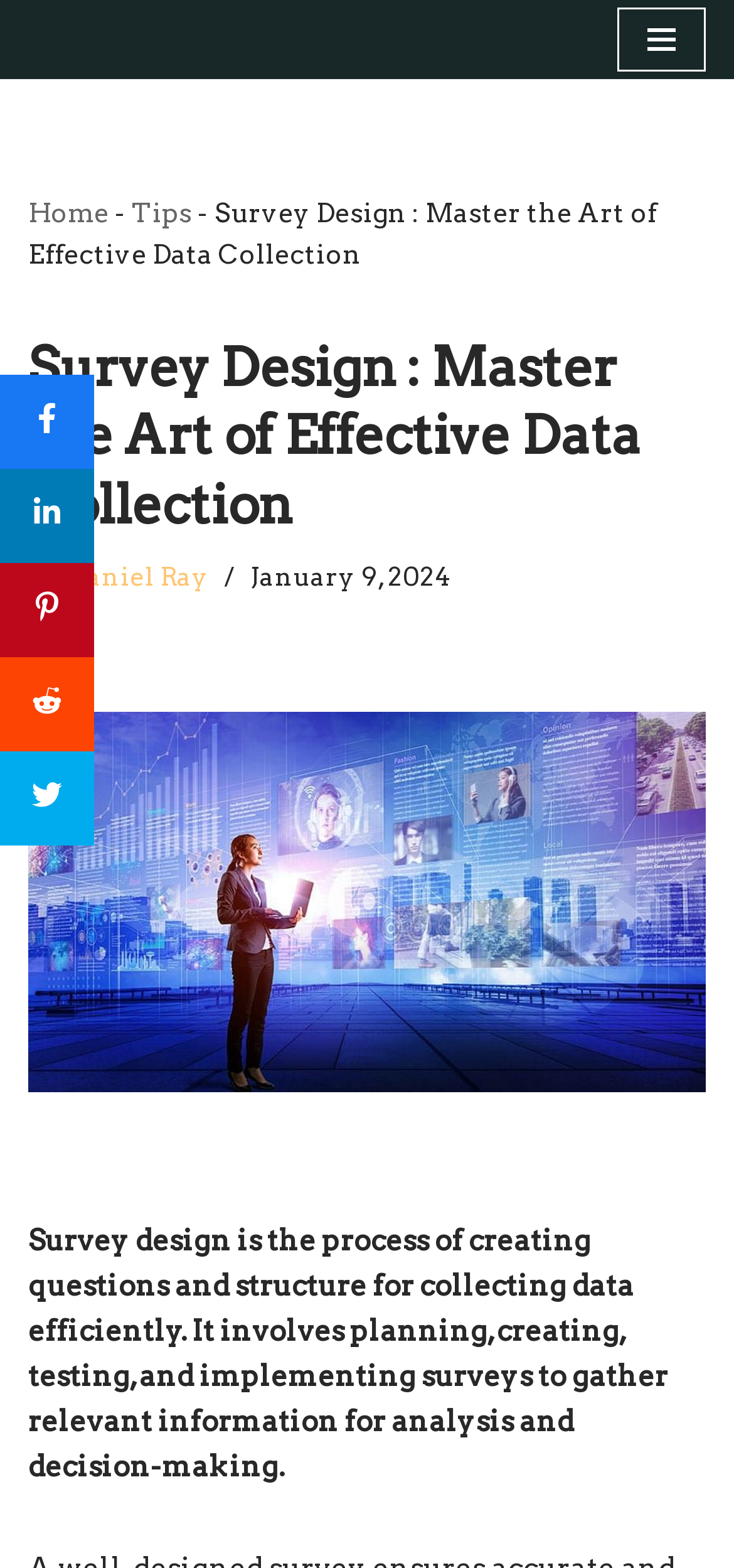Find the bounding box coordinates for the UI element that matches this description: "Navigation Menu".

[0.841, 0.005, 0.962, 0.046]